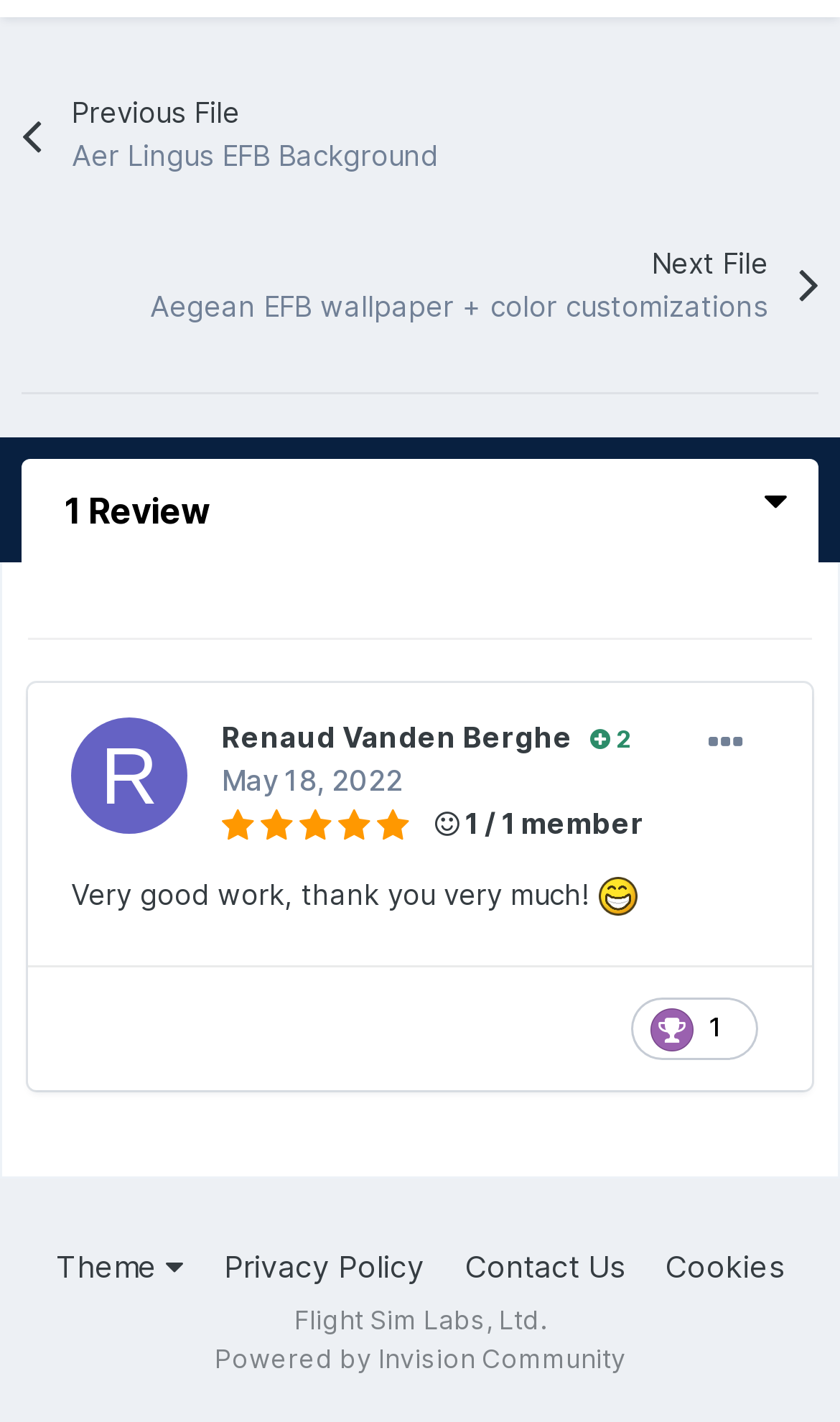Please determine the bounding box coordinates of the element to click in order to execute the following instruction: "Change the theme". The coordinates should be four float numbers between 0 and 1, specified as [left, top, right, bottom].

[0.067, 0.878, 0.218, 0.904]